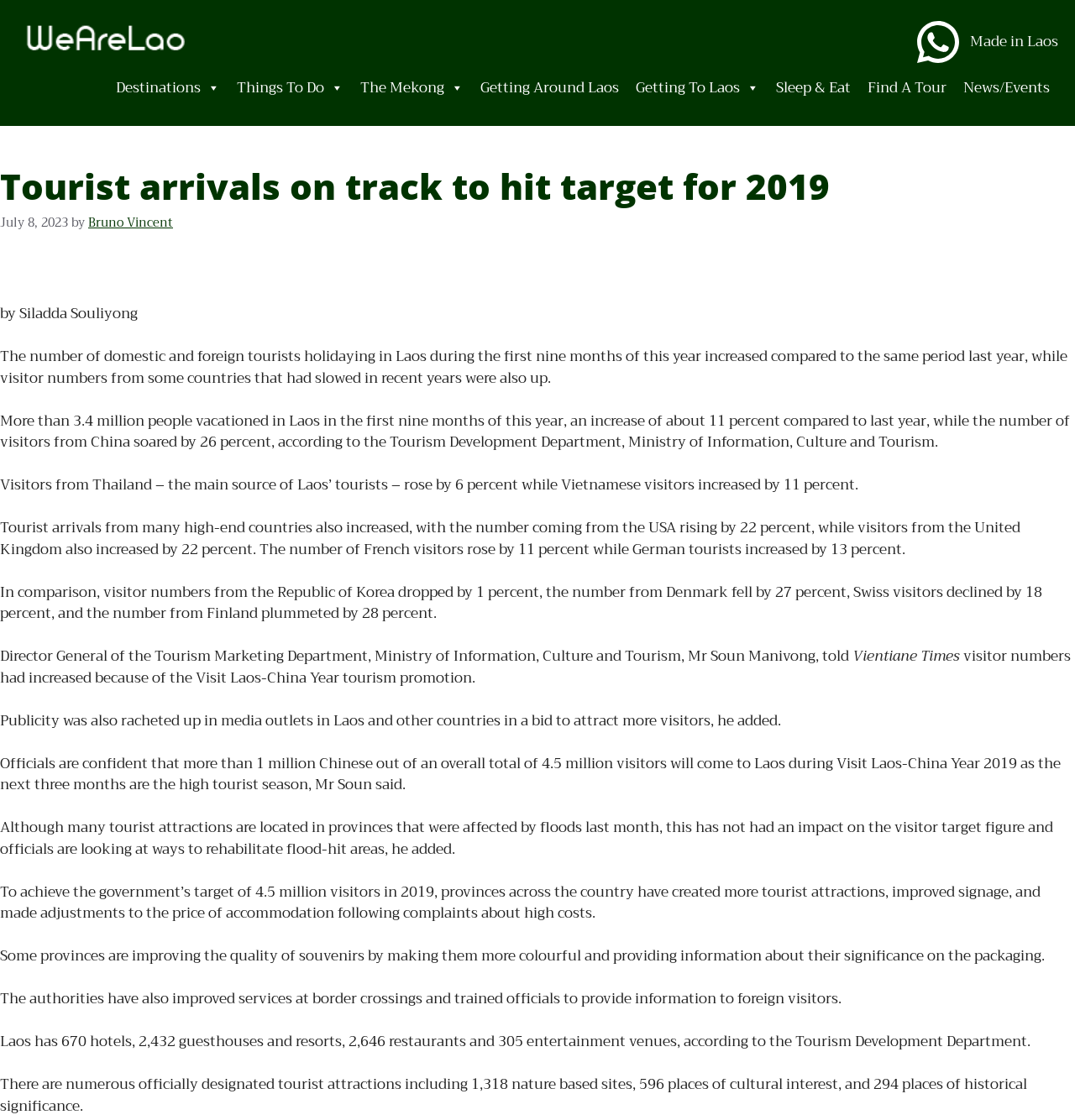Determine the bounding box coordinates of the target area to click to execute the following instruction: "Learn more about Getting To Laos."

[0.584, 0.06, 0.714, 0.097]